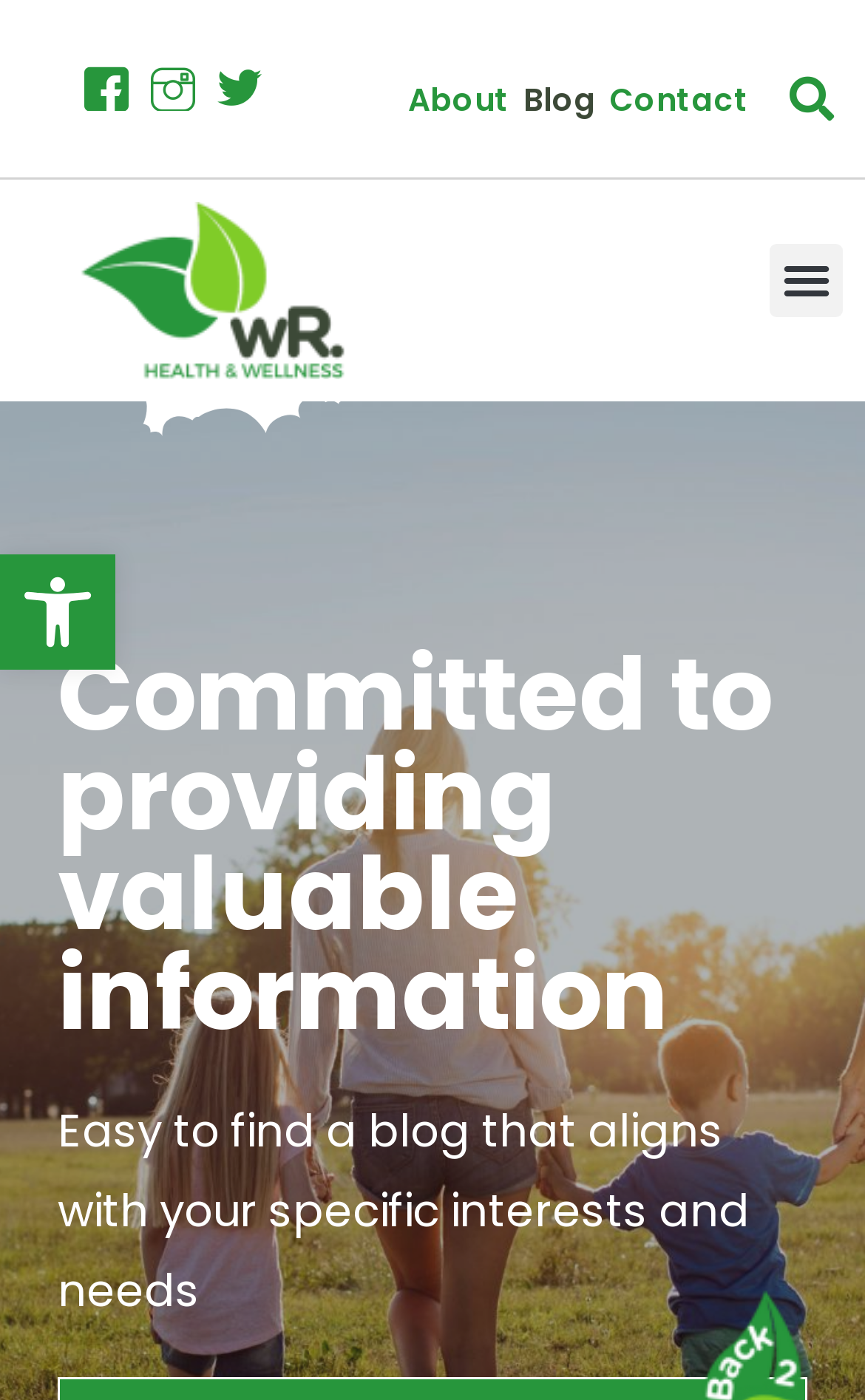Give the bounding box coordinates for the element described by: "Open toolbar Accessibility Tools".

[0.0, 0.396, 0.133, 0.478]